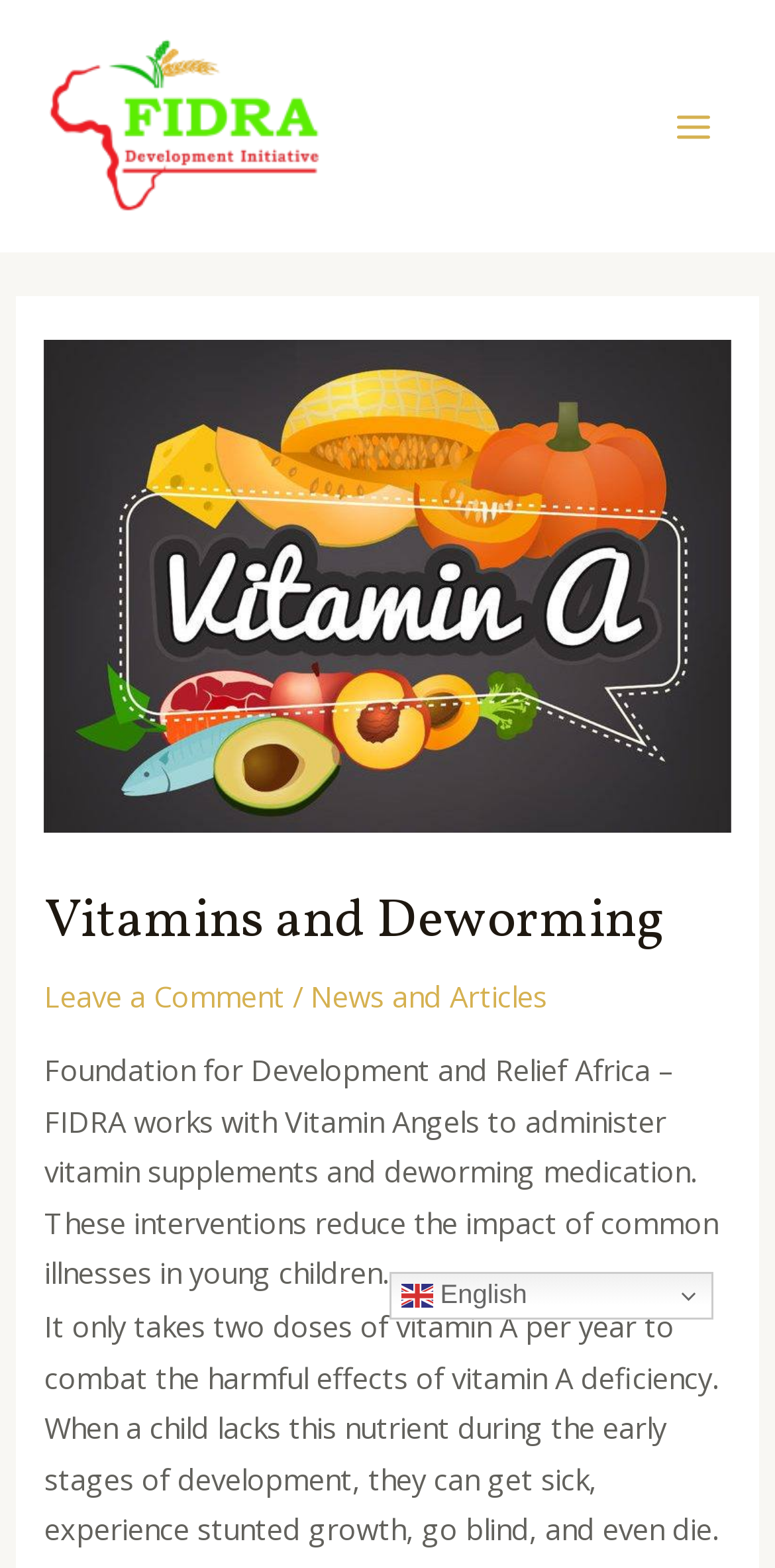Identify the main heading from the webpage and provide its text content.

Vitamins and Deworming